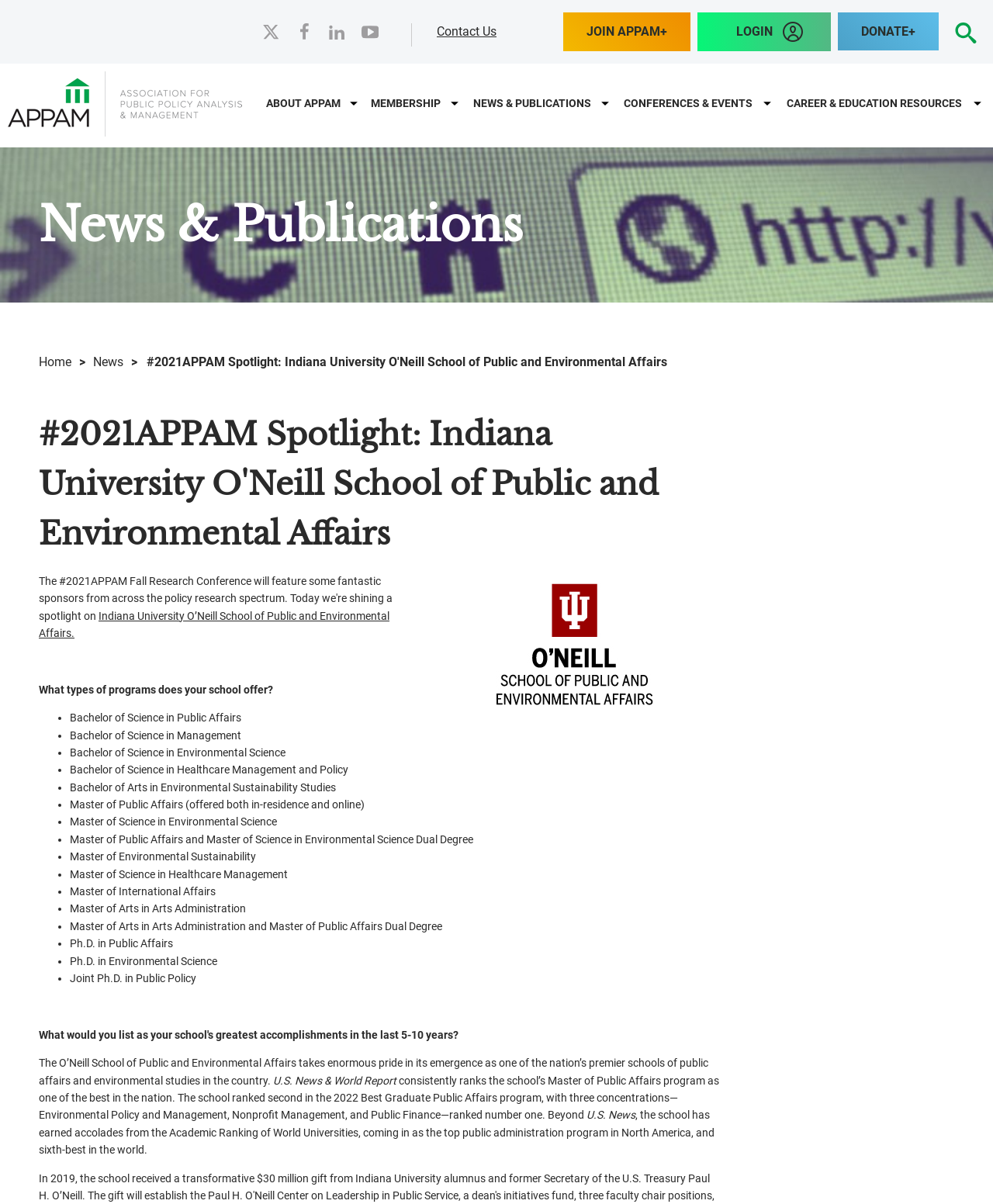With reference to the image, please provide a detailed answer to the following question: What is the ranking of the O'Neill School's Master of Public Affairs program?

This answer can be obtained by reading the text 'U.S. News & World Report consistently ranks the school’s Master of Public Affairs program as one of the best in the nation. The school ranked second in the 2022 Best Graduate Public Affairs program...' and understanding that the ranking is second in the nation.